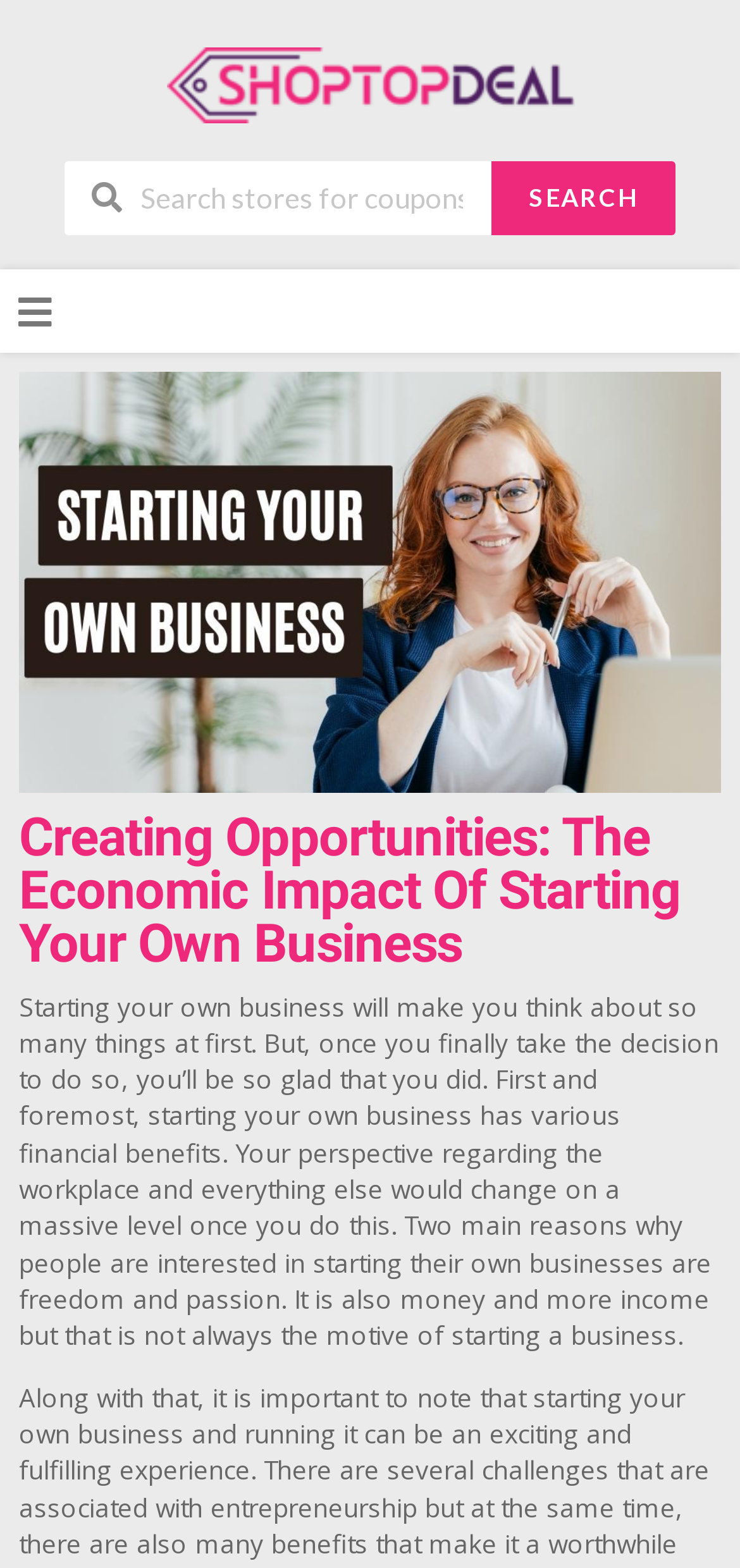Answer succinctly with a single word or phrase:
What is the main topic of this webpage?

Starting own business